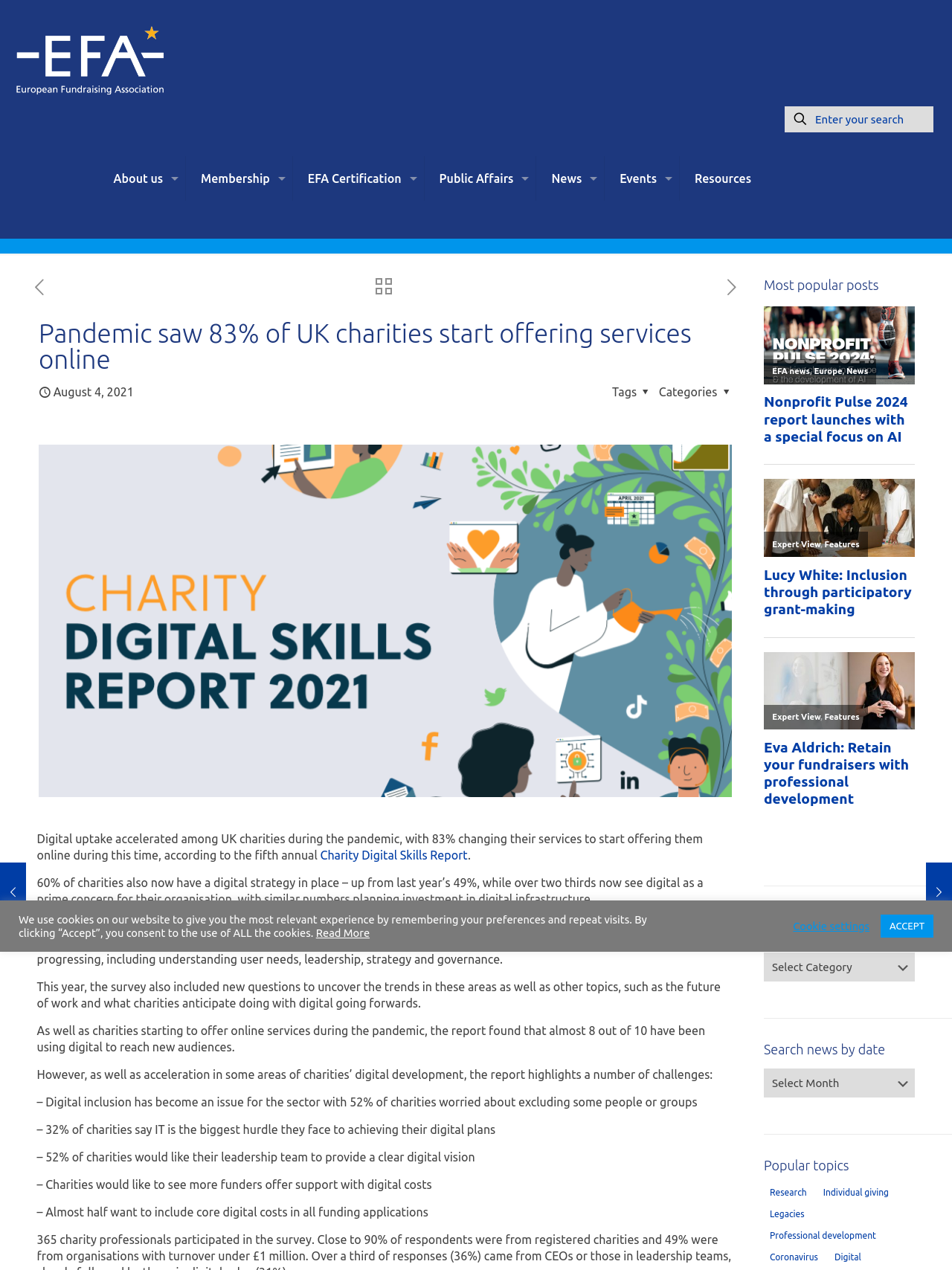Identify the bounding box coordinates of the clickable region to carry out the given instruction: "Click the 'About us' link".

[0.104, 0.094, 0.195, 0.187]